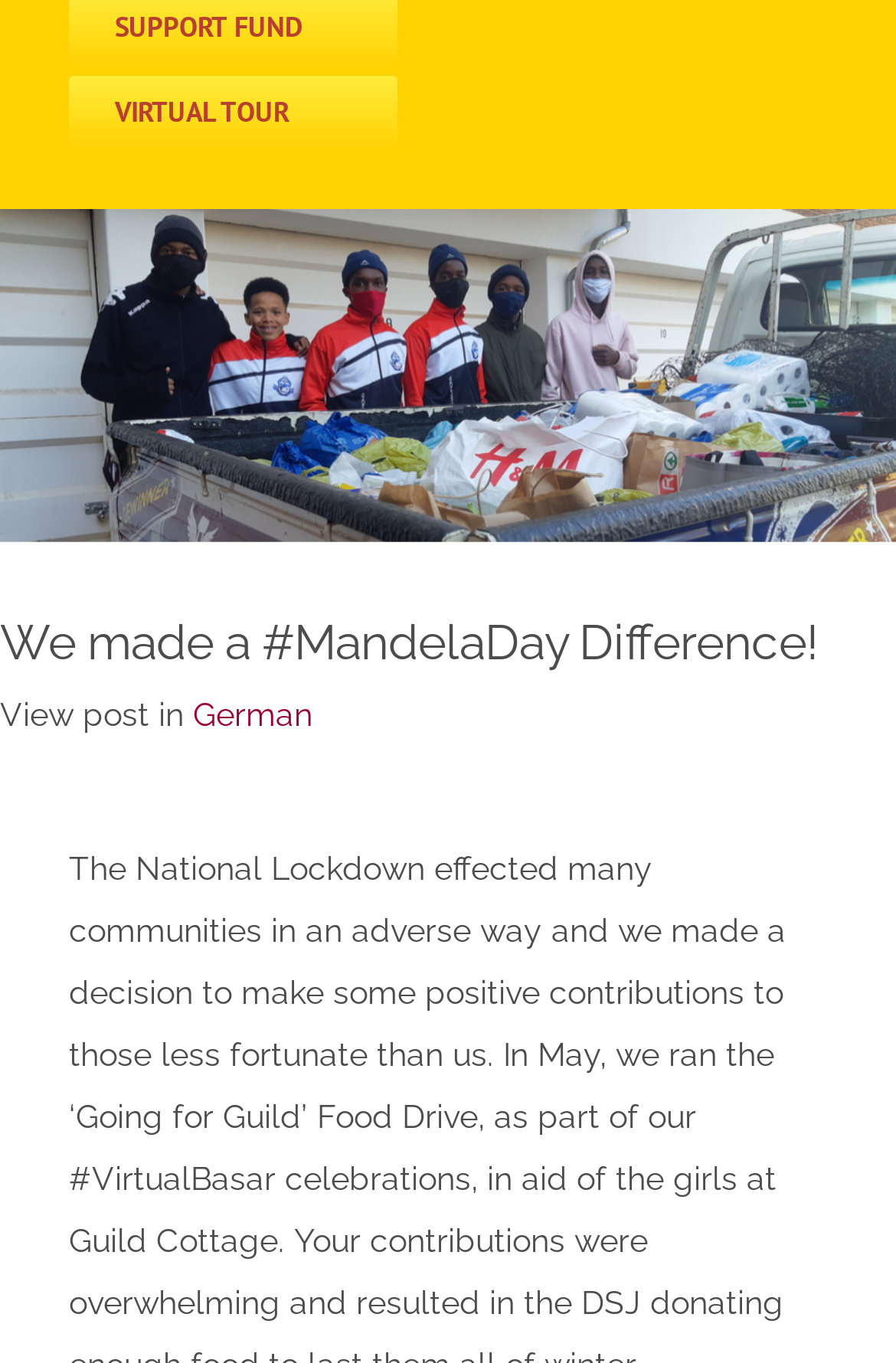Provide the bounding box coordinates of the HTML element described by the text: "German". The coordinates should be in the format [left, top, right, bottom] with values between 0 and 1.

[0.215, 0.512, 0.349, 0.536]